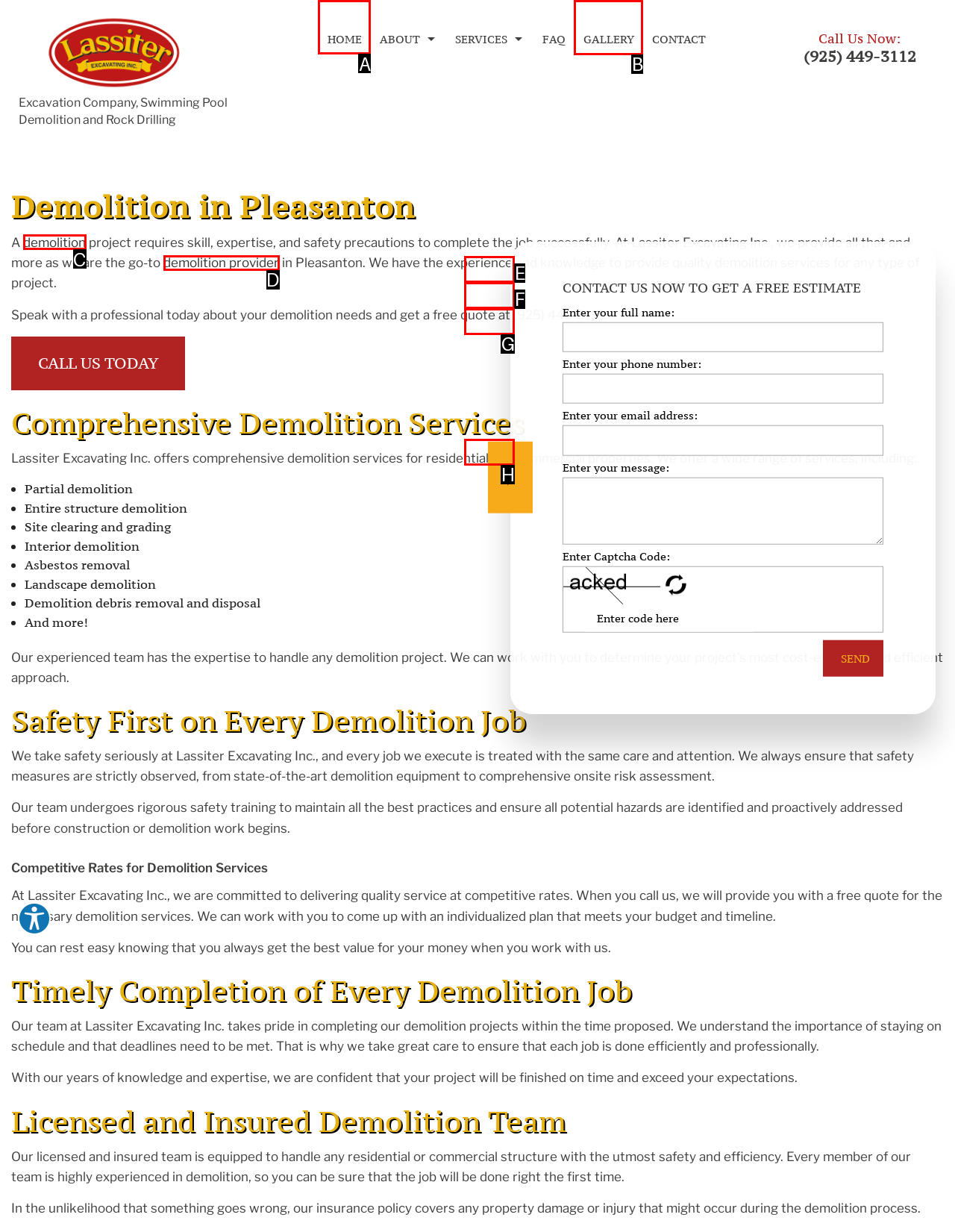Choose the letter that corresponds to the correct button to accomplish the task: Click the 'HOME' link
Reply with the letter of the correct selection only.

A